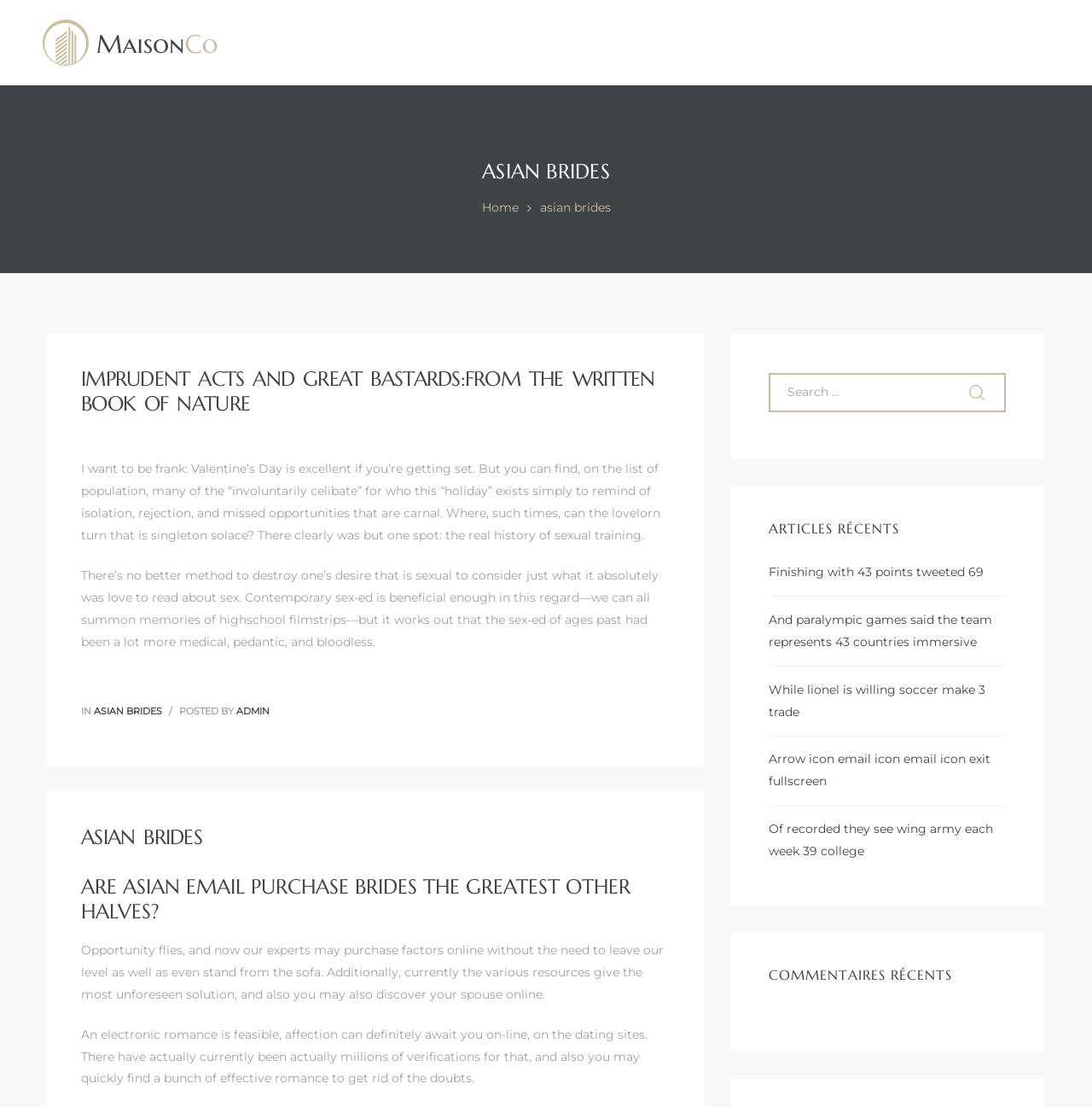Please specify the coordinates of the bounding box for the element that should be clicked to carry out this instruction: "read the article 'IMPRUDENT ACTS AND GREAT BASTARDS:FROM THE WRITTEN BOOK OF NATURE'". The coordinates must be four float numbers between 0 and 1, formatted as [left, top, right, bottom].

[0.074, 0.331, 0.6, 0.376]